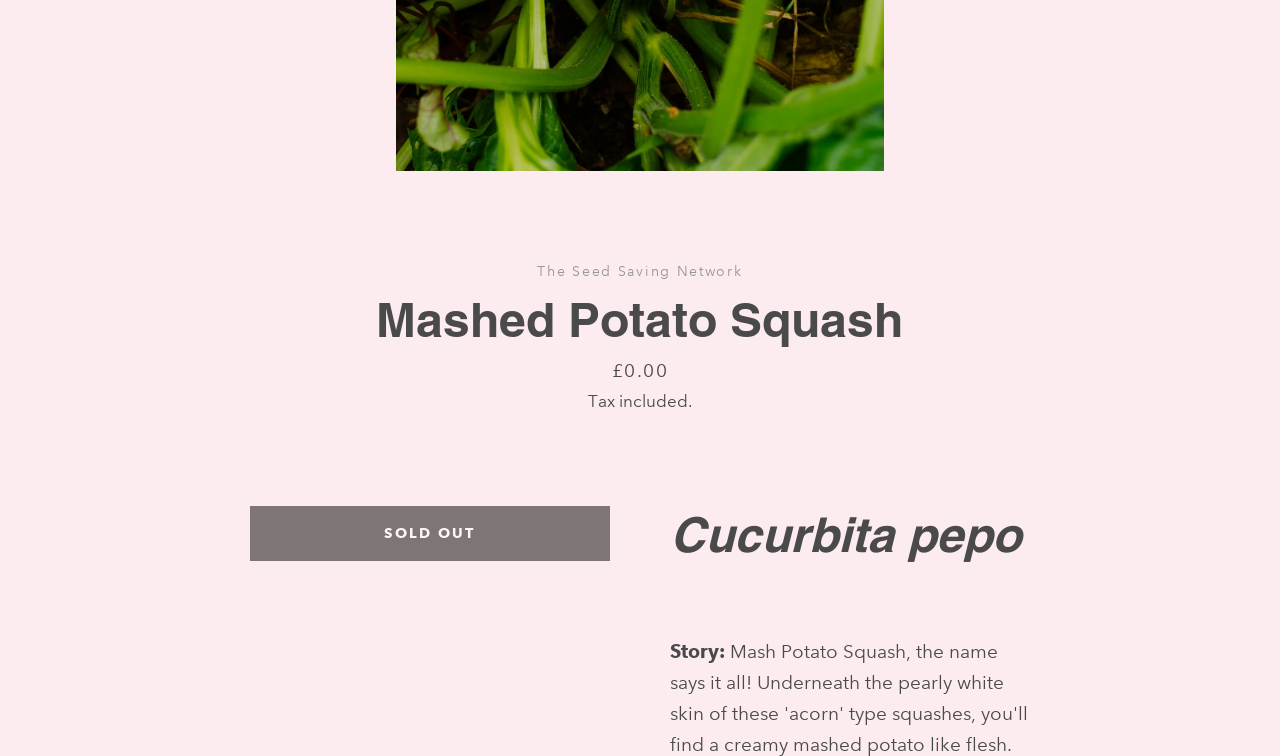Find and provide the bounding box coordinates for the UI element described with: "Family".

None